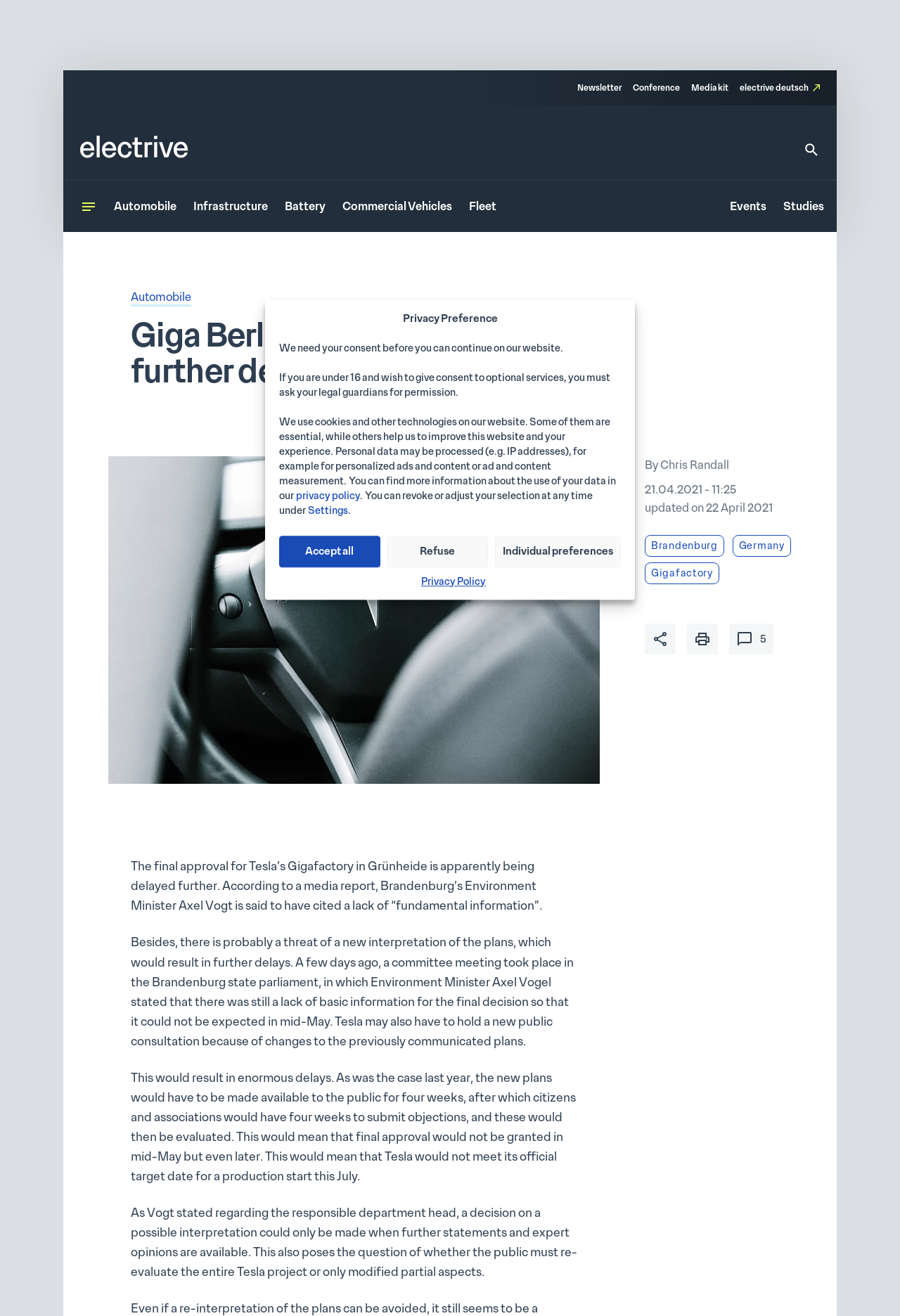Who is the author of the article?
Answer the question with just one word or phrase using the image.

Chris Randall